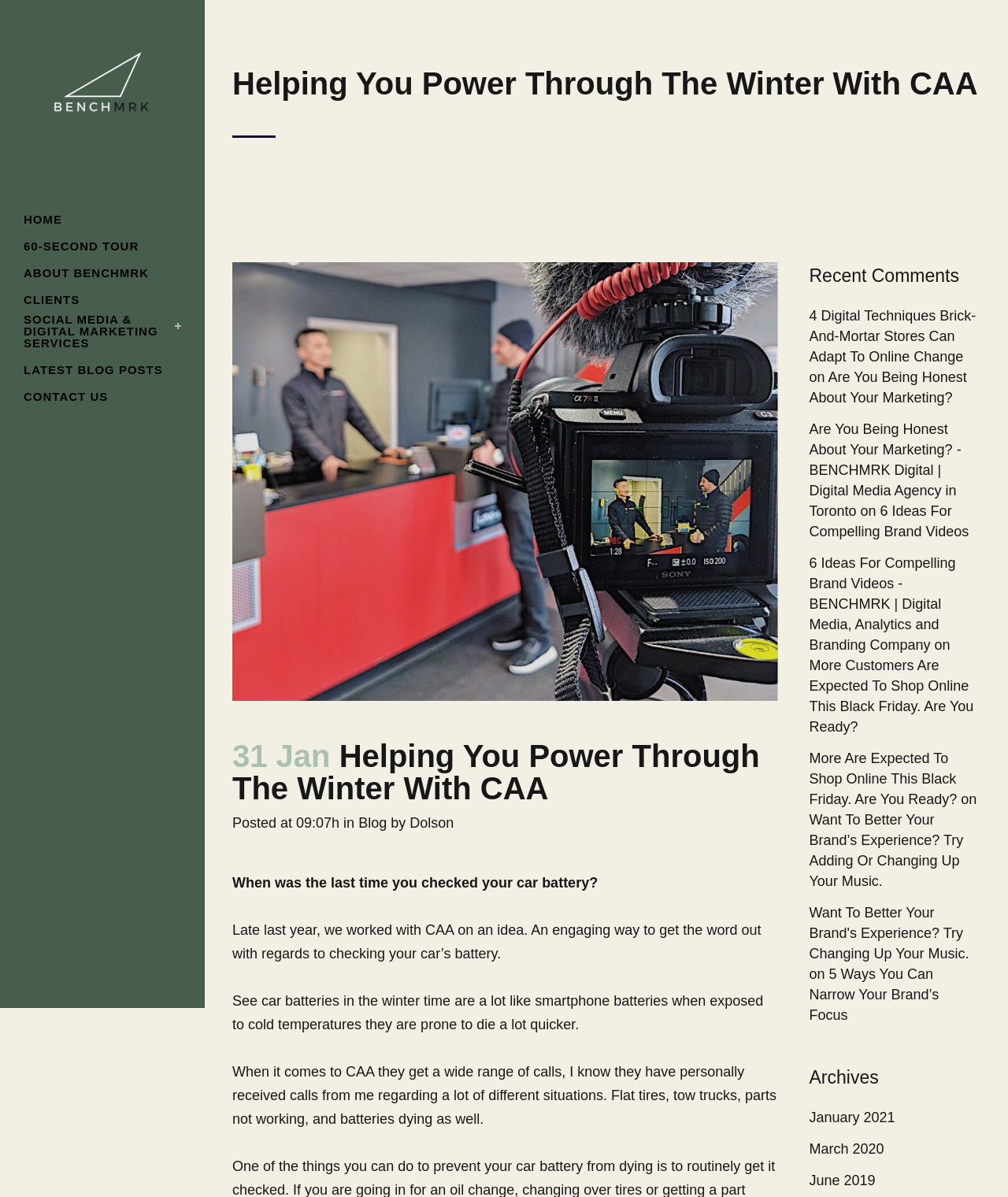Could you indicate the bounding box coordinates of the region to click in order to complete this instruction: "Click the SEND REQUEST button".

None